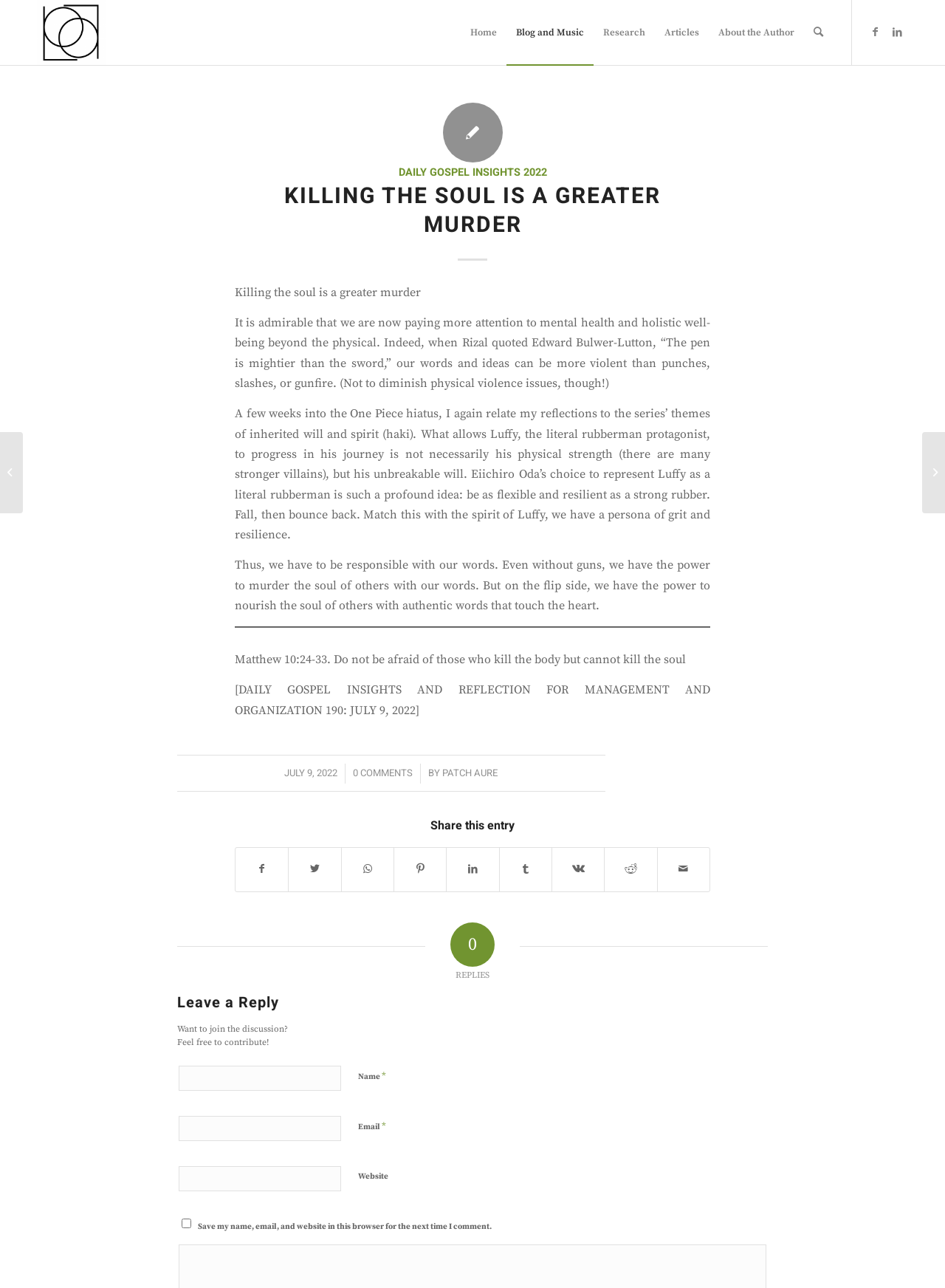Using the information in the image, give a comprehensive answer to the question: 
What is the theme of the article related to?

The theme of the article is related to mental health, as it discusses the impact of words on people's souls and well-being, and mentions the importance of paying attention to mental health and holistic well-being.